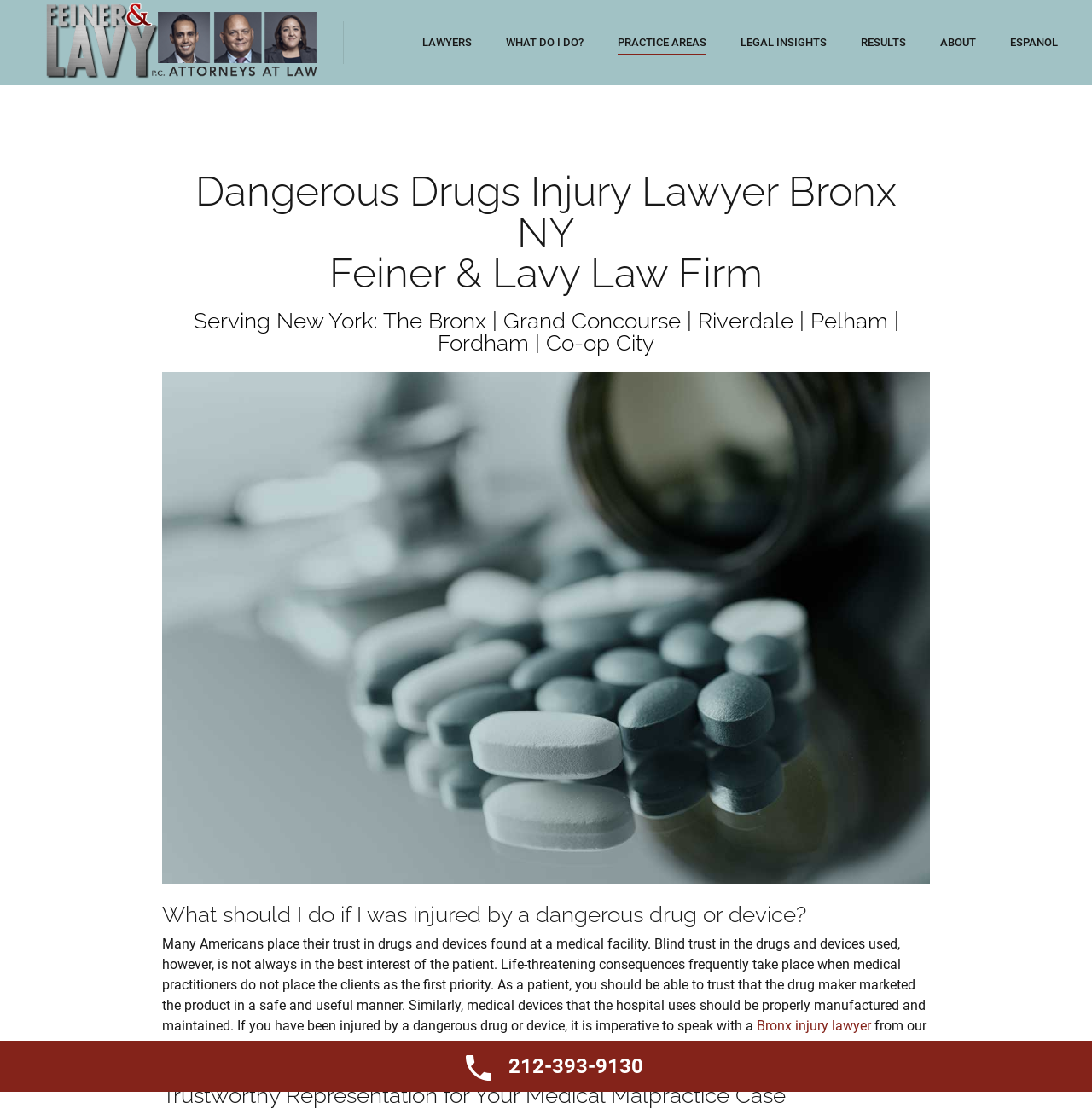What areas of law does the firm practice?
Based on the image, provide your answer in one word or phrase.

Multiple areas